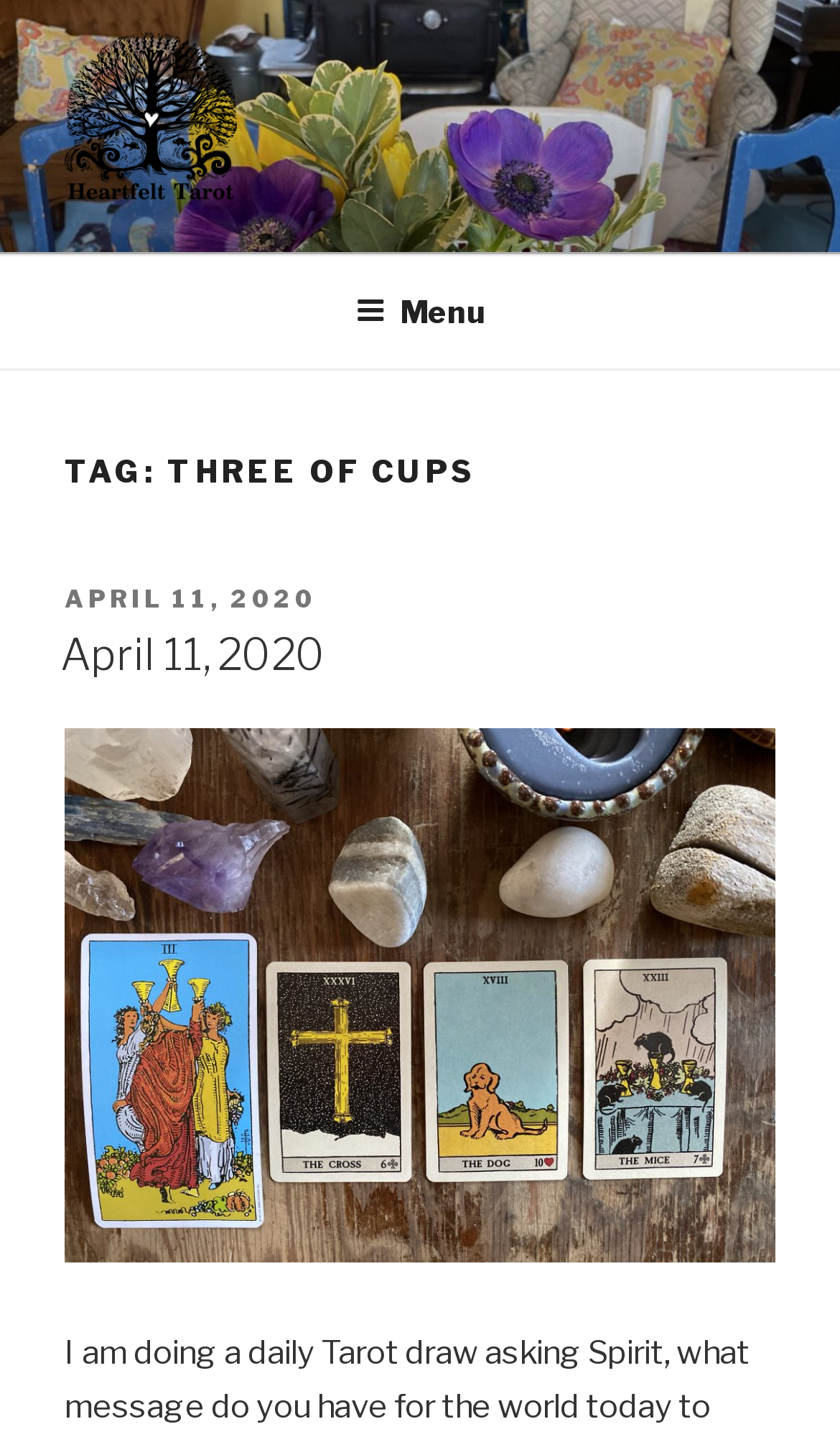Extract the main title from the webpage.

TAG: THREE OF CUPS